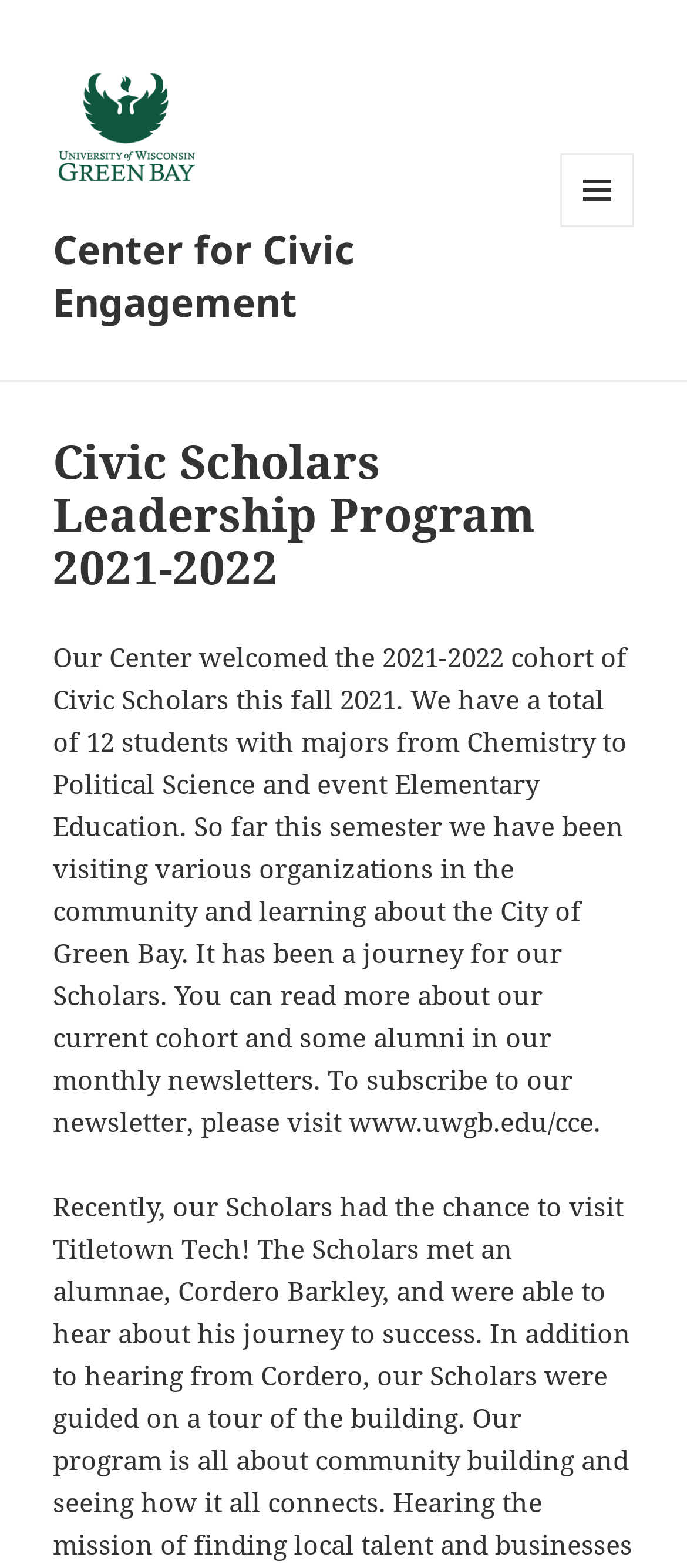What is the logo on the top left corner?
Look at the screenshot and give a one-word or phrase answer.

UW-Green Bay logo